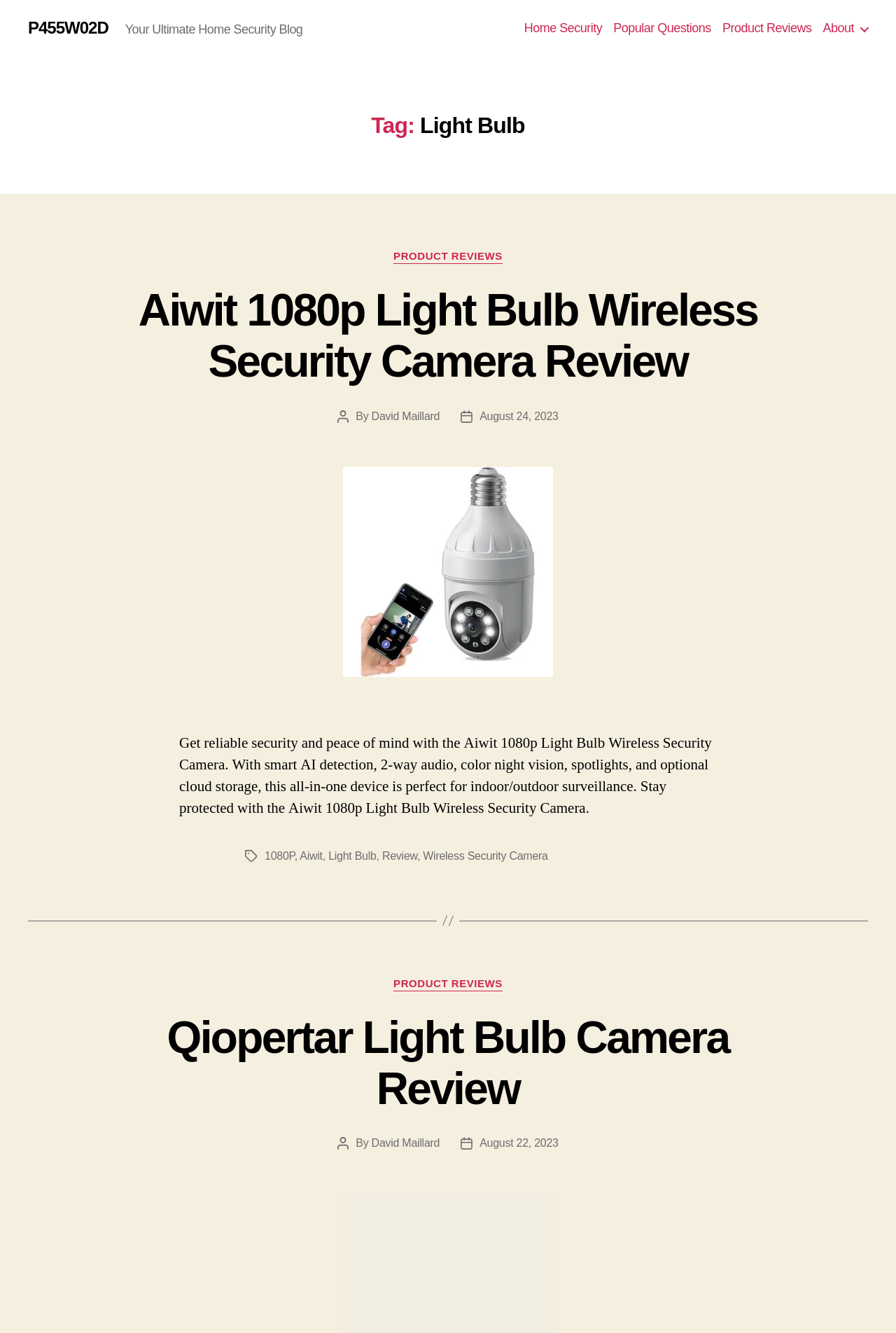Predict the bounding box of the UI element based on this description: "About".

[0.918, 0.016, 0.969, 0.027]